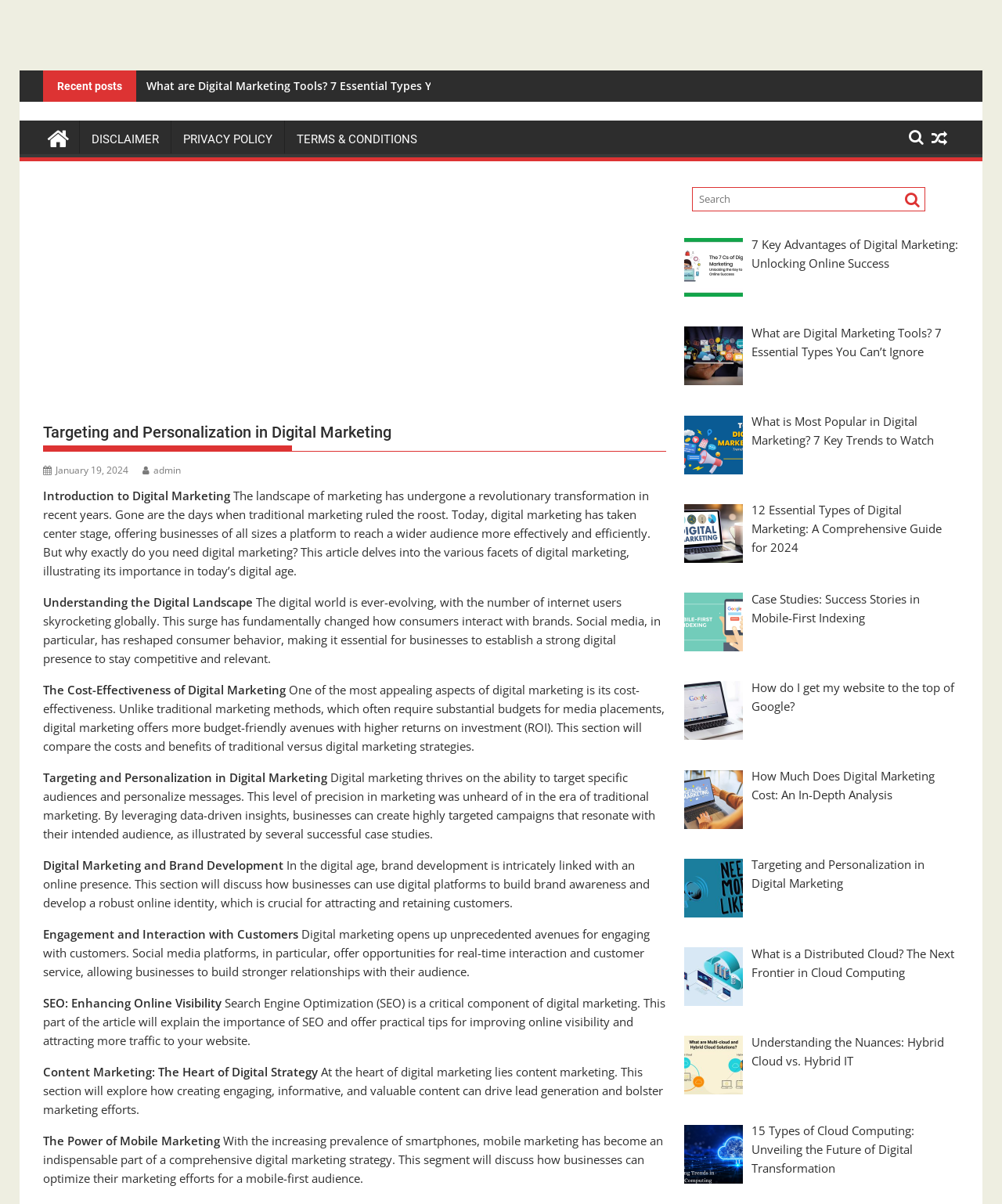Determine the bounding box coordinates for the UI element matching this description: "Disclaimer".

[0.08, 0.1, 0.17, 0.131]